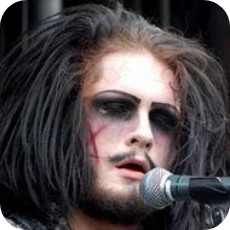What is Devin Sola's hairstyle?
Carefully analyze the image and provide a thorough answer to the question.

The image shows Devin Sola with long hair that appears to be unkempt and untamed, which can be described as long and unruly.